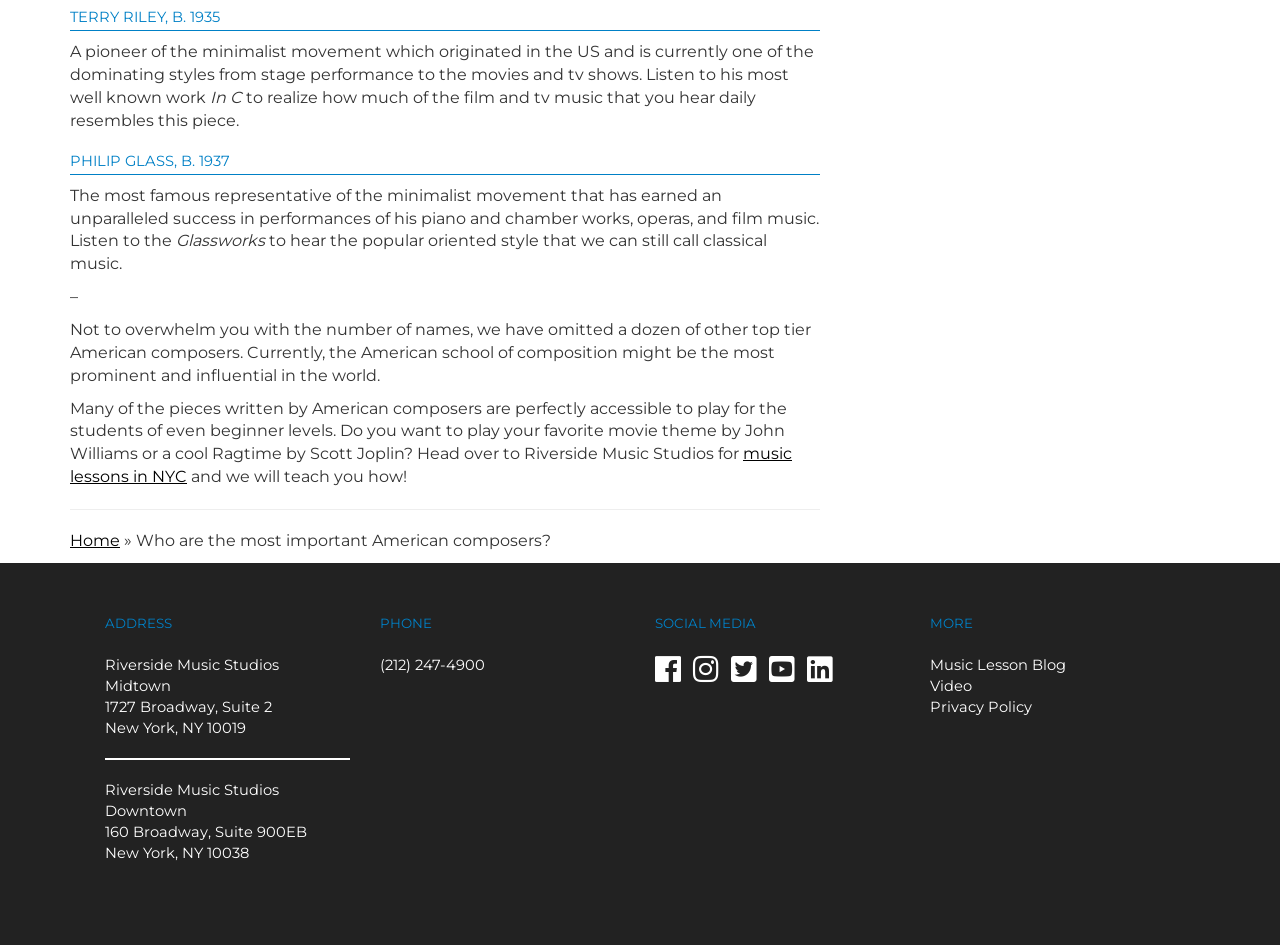Find the bounding box coordinates for the UI element whose description is: "Music Lesson Blog". The coordinates should be four float numbers between 0 and 1, in the format [left, top, right, bottom].

[0.727, 0.694, 0.833, 0.713]